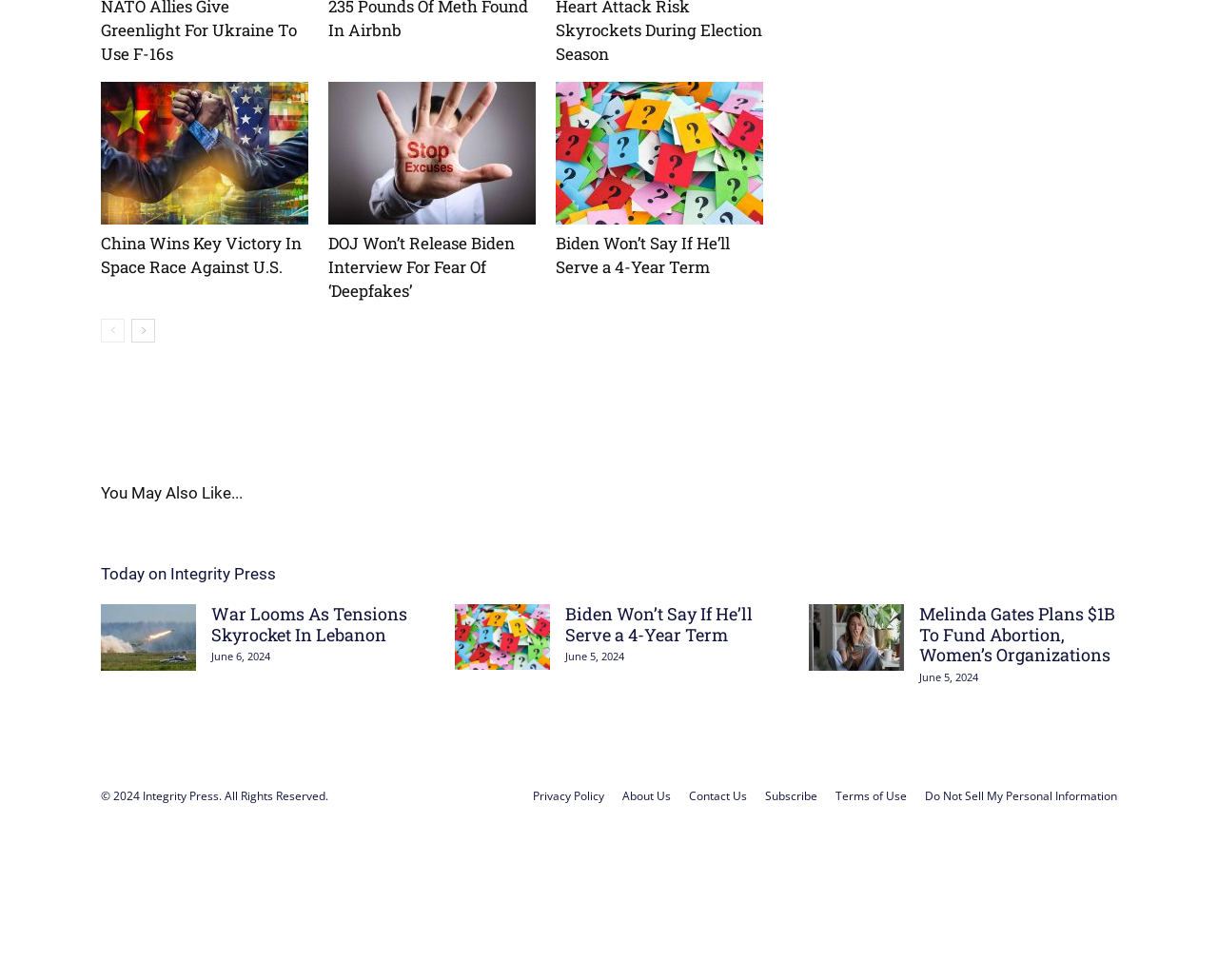Can you find the bounding box coordinates for the element that needs to be clicked to execute this instruction: "View the 'You May Also Like...' section"? The coordinates should be given as four float numbers between 0 and 1, i.e., [left, top, right, bottom].

[0.083, 0.489, 0.917, 0.519]